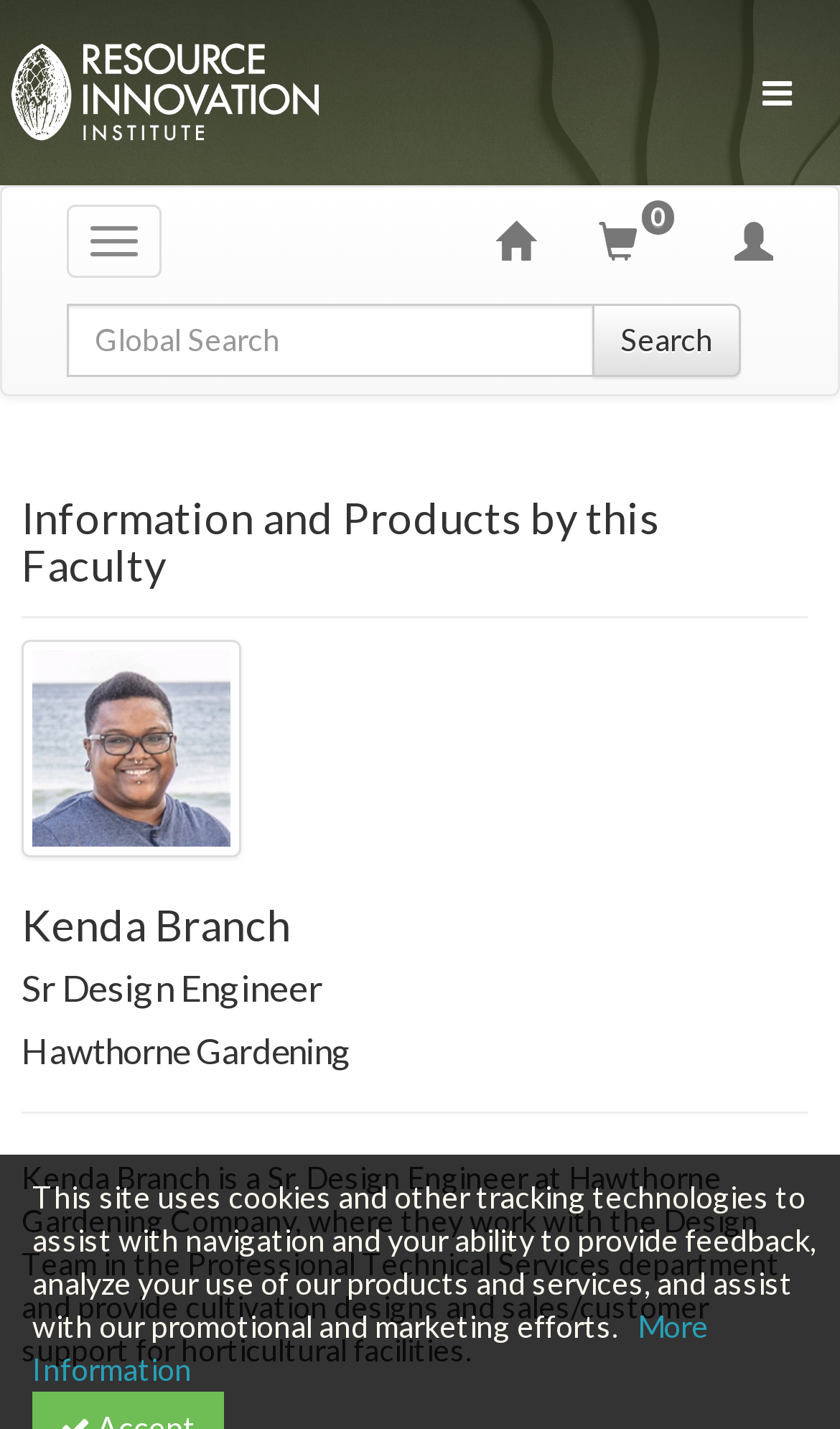Find the bounding box coordinates corresponding to the UI element with the description: "More Information". The coordinates should be formatted as [left, top, right, bottom], with values as floats between 0 and 1.

[0.038, 0.915, 0.844, 0.971]